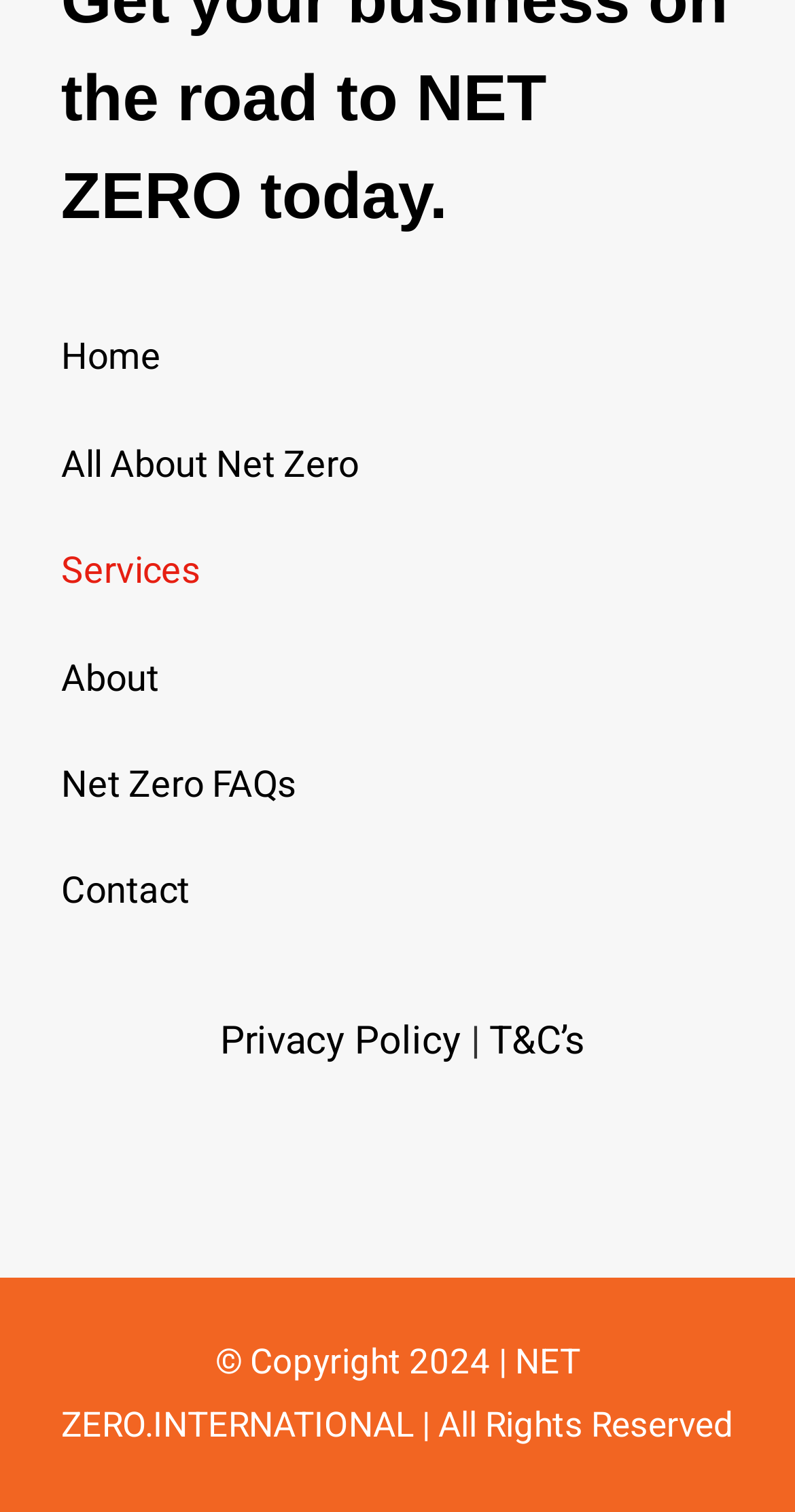Determine the bounding box coordinates of the clickable region to carry out the instruction: "read privacy policy".

[0.277, 0.669, 0.579, 0.707]